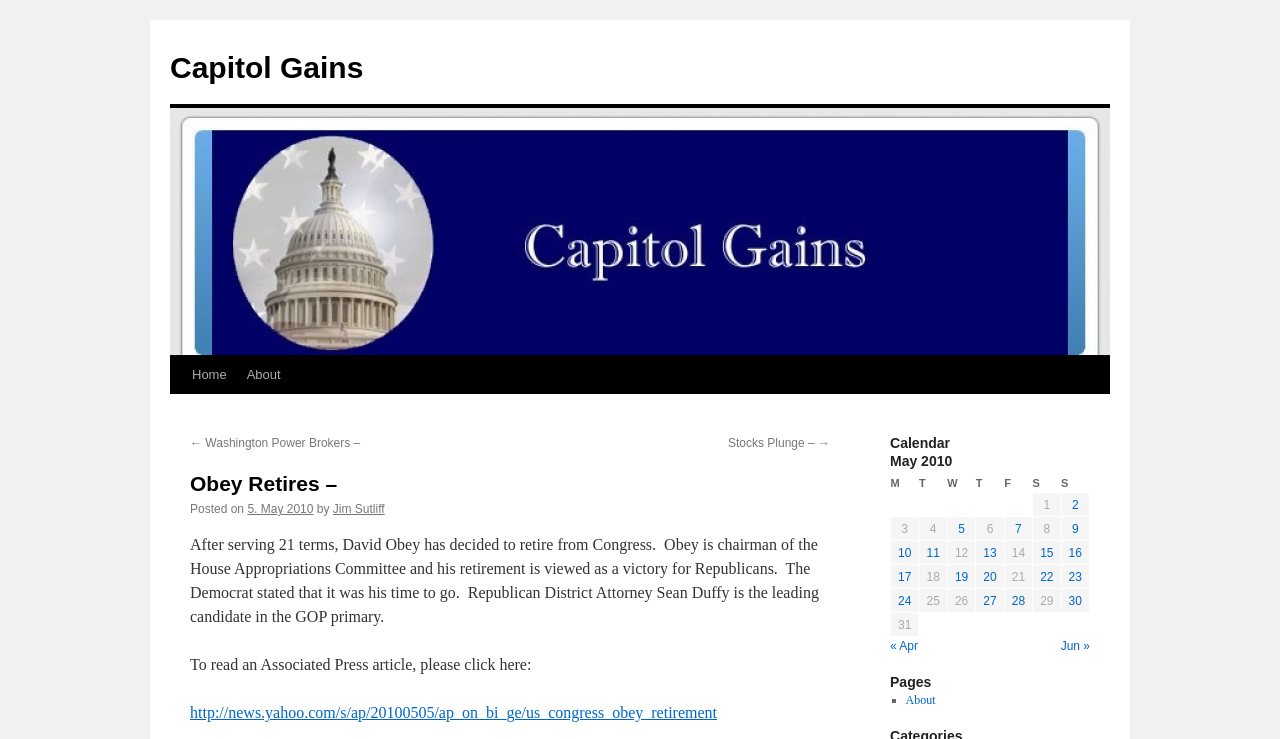Indicate the bounding box coordinates of the element that must be clicked to execute the instruction: "Read the article posted on May 5, 2010". The coordinates should be given as four float numbers between 0 and 1, i.e., [left, top, right, bottom].

[0.148, 0.68, 0.245, 0.699]